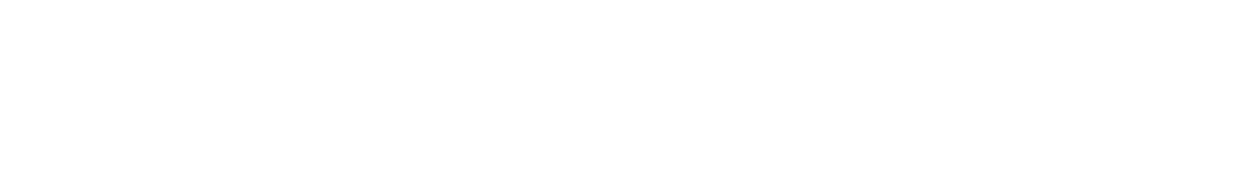What aesthetic style does the logo's design align with?
Please answer the question as detailed as possible.

The caption states that the use of a streamlined design aligns with contemporary aesthetics, suggesting that the logo's design is modern and sleek, fitting in with current design trends.